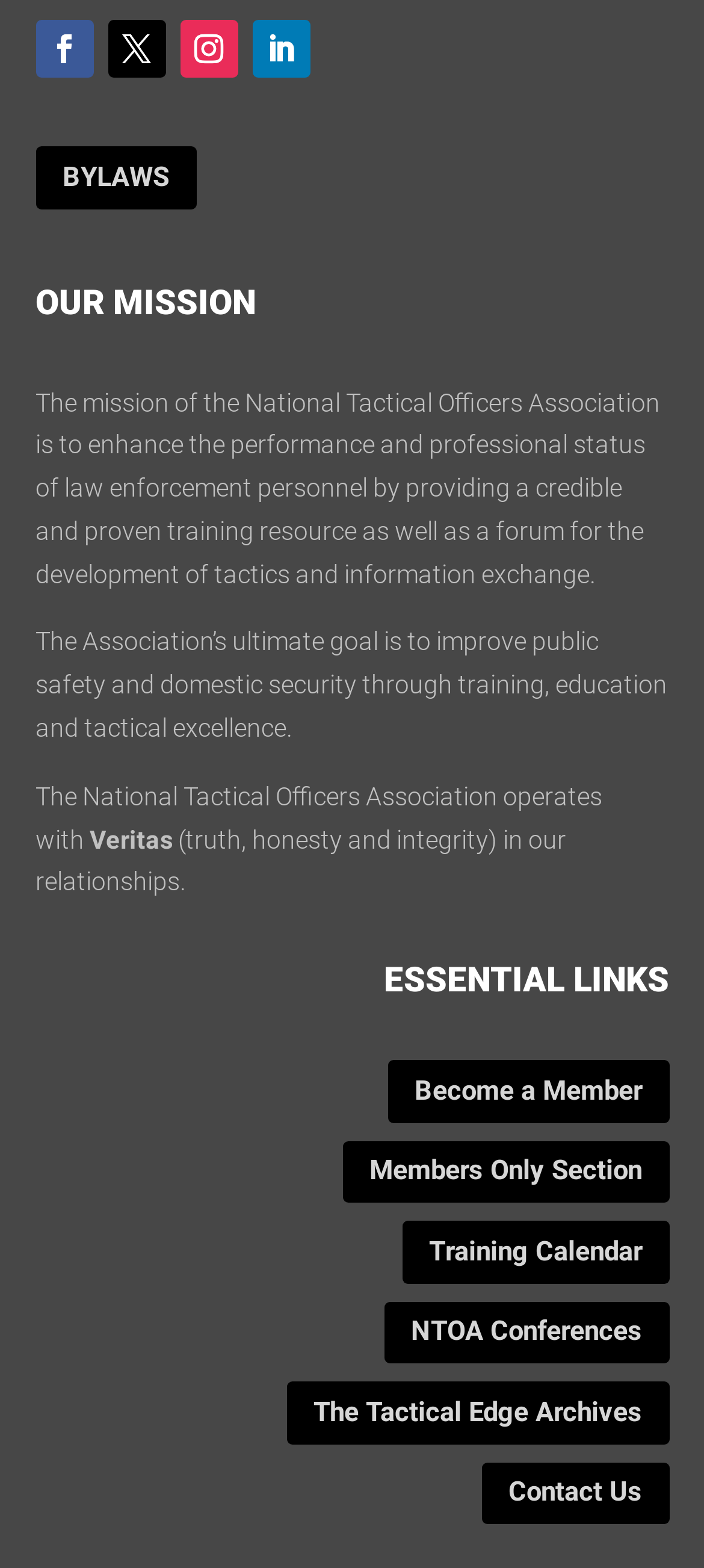How many icons are provided at the top?
Can you give a detailed and elaborate answer to the question?

There are 4 icons provided at the top of the webpage, represented by '', '', '', and ''.